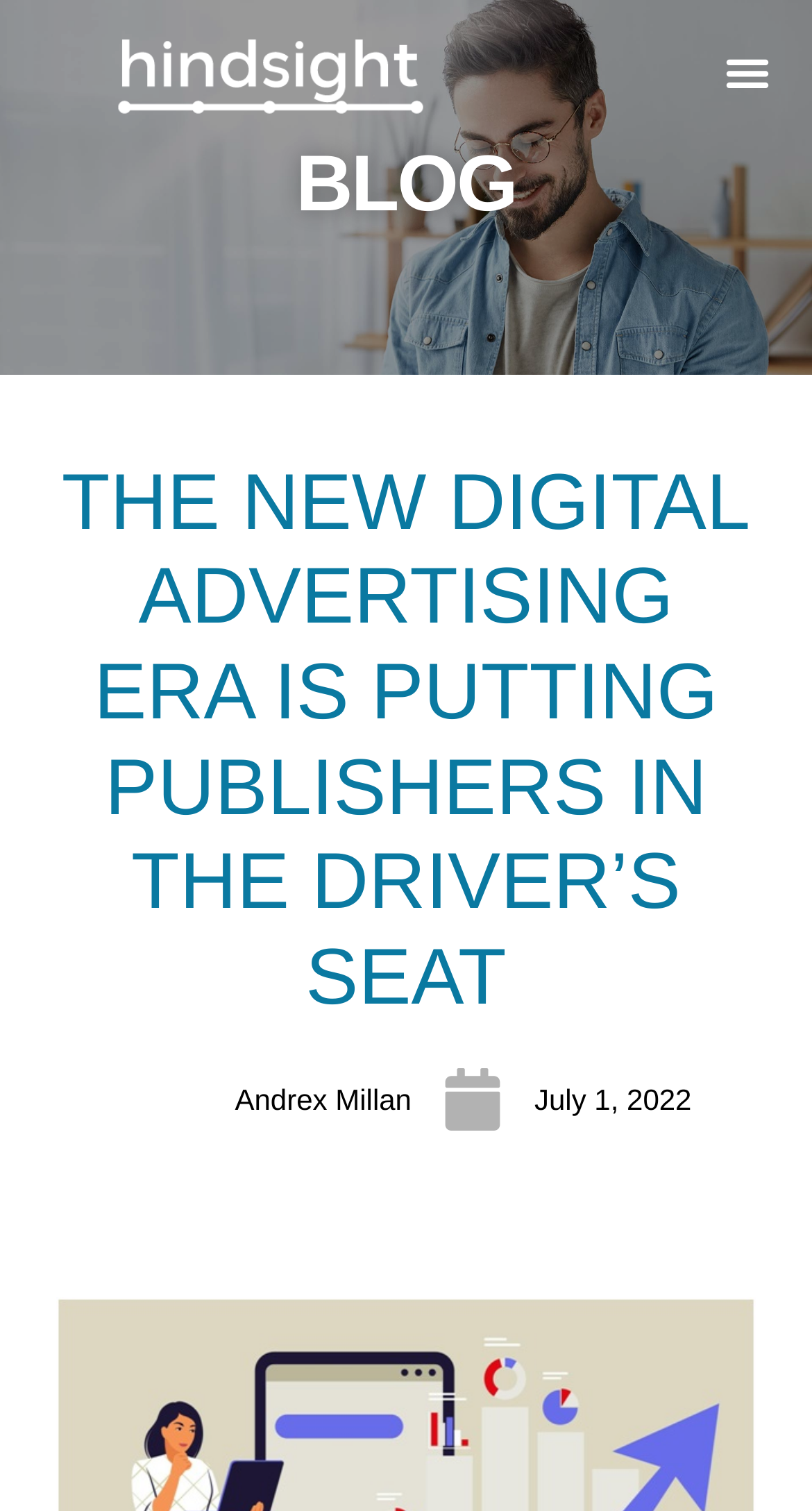Articulate a complete and detailed caption of the webpage elements.

The webpage appears to be a blog article titled "The New Digital Advertising Era Is Putting Publishers In The Driver’s Seat". At the top left corner, there is a logo of Hindsight Solutions, which is an image linked to the company's website. 

On the top right corner, there is a menu toggle button that is currently not expanded. Below the logo, there is a heading that reads "BLOG", indicating the section of the website the article belongs to. 

The main title of the article, "THE NEW DIGITAL ADVERTISING ERA IS PUTTING PUBLISHERS IN THE DRIVER’S SEAT", is prominently displayed in the middle of the top section of the page. 

Further down the page, there is an image of a person, Andrex Millan, with a link to their profile. Below the image, there is a timestamp indicating that the article was published on July 1, 2022.